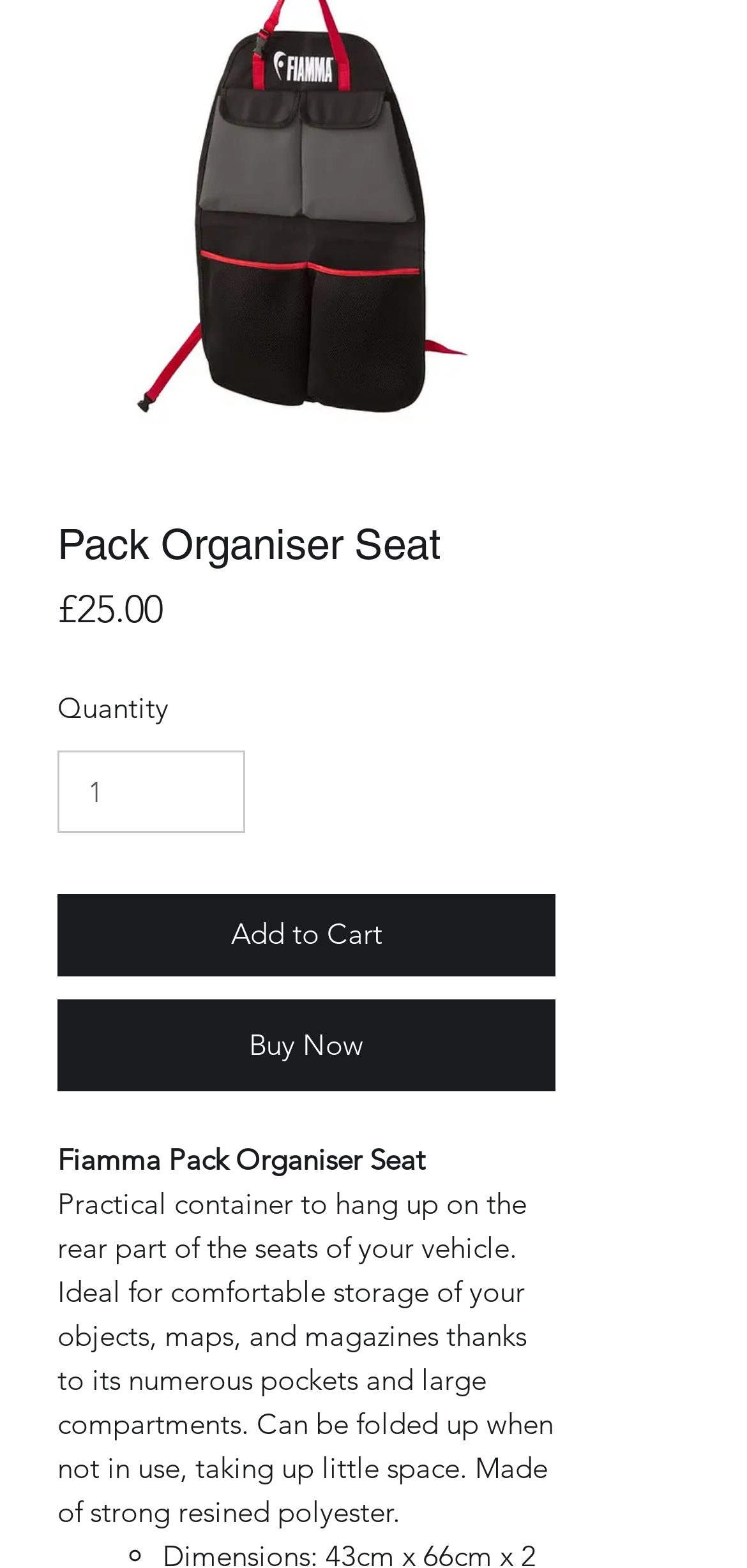What is the material of the Pack Organiser Seat? Based on the screenshot, please respond with a single word or phrase.

Strong resined polyester